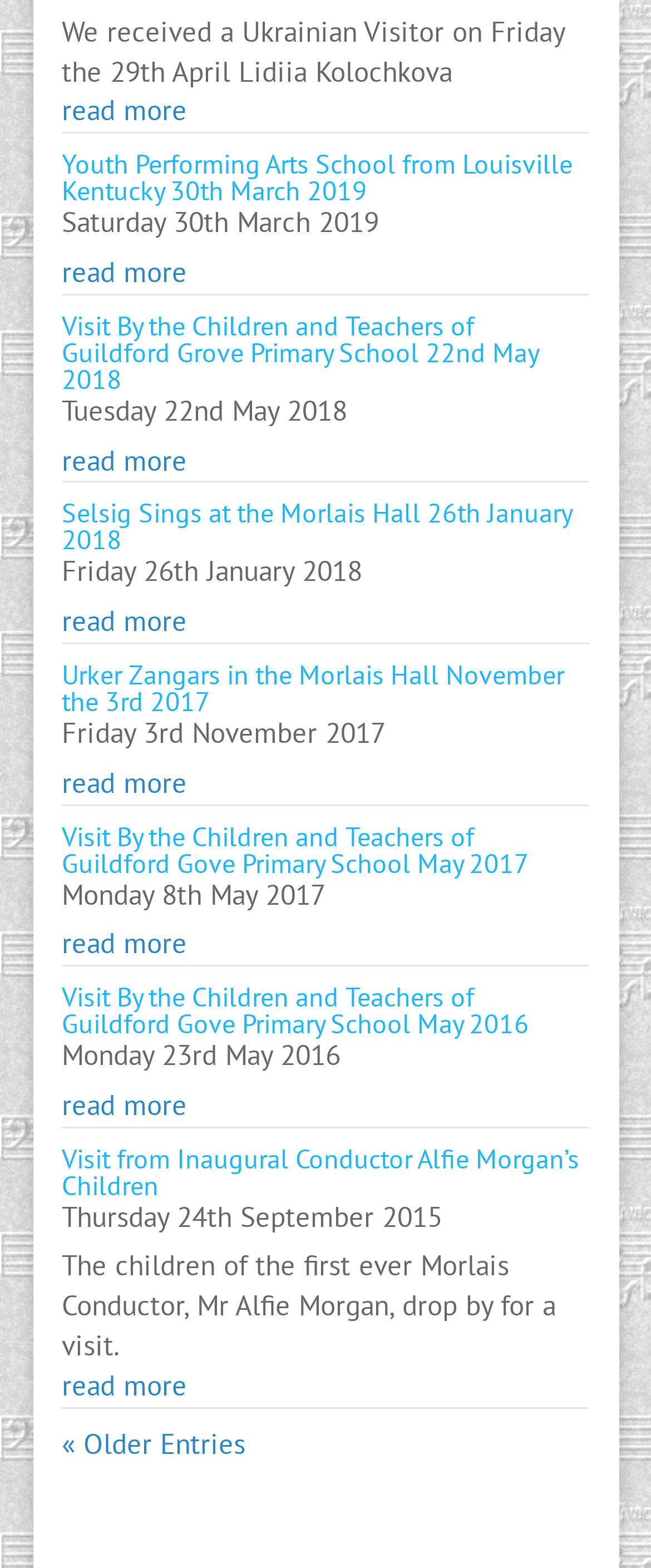Please provide a short answer using a single word or phrase for the question:
What is the oldest event mentioned on this webpage?

Thursday 24th September 2015